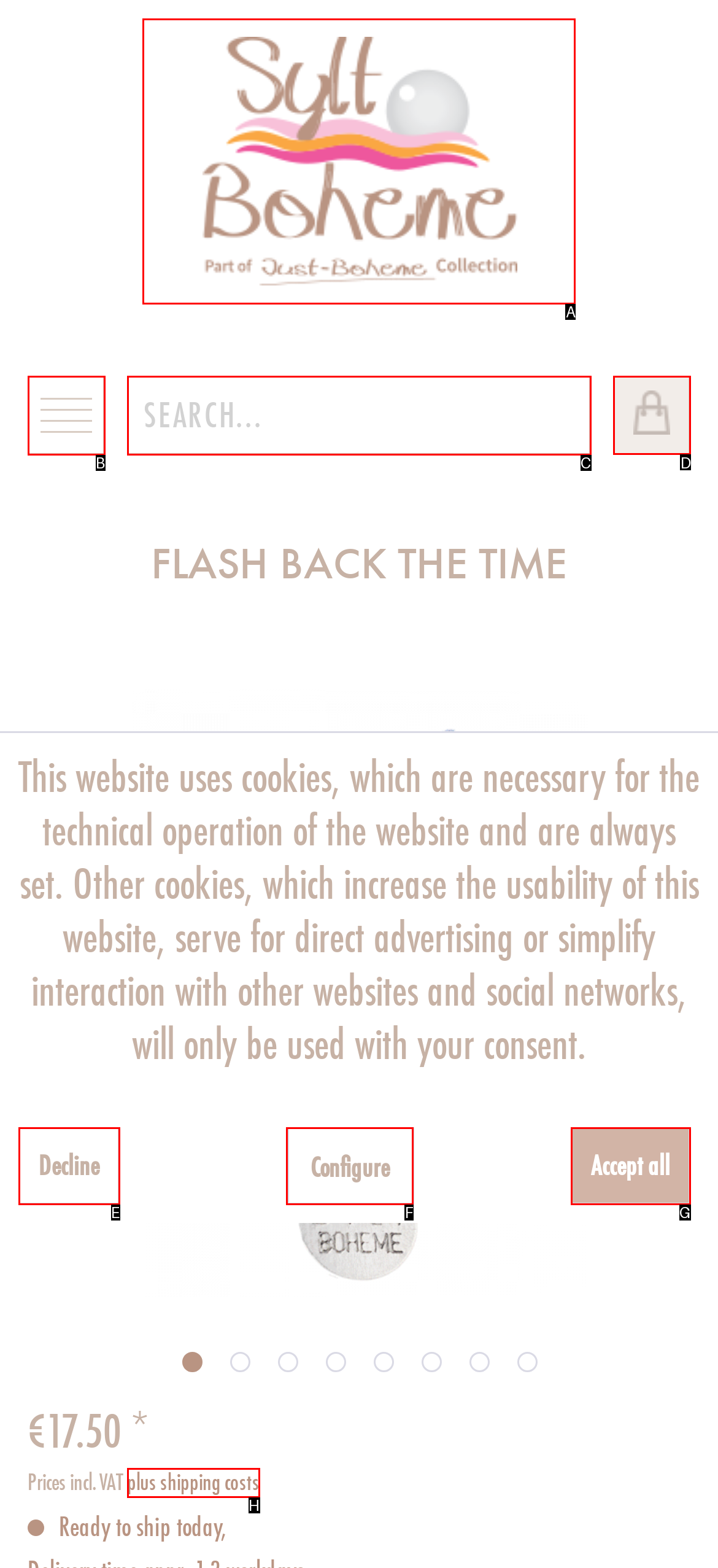Determine the letter of the element I should select to fulfill the following instruction: View basket. Just provide the letter.

D